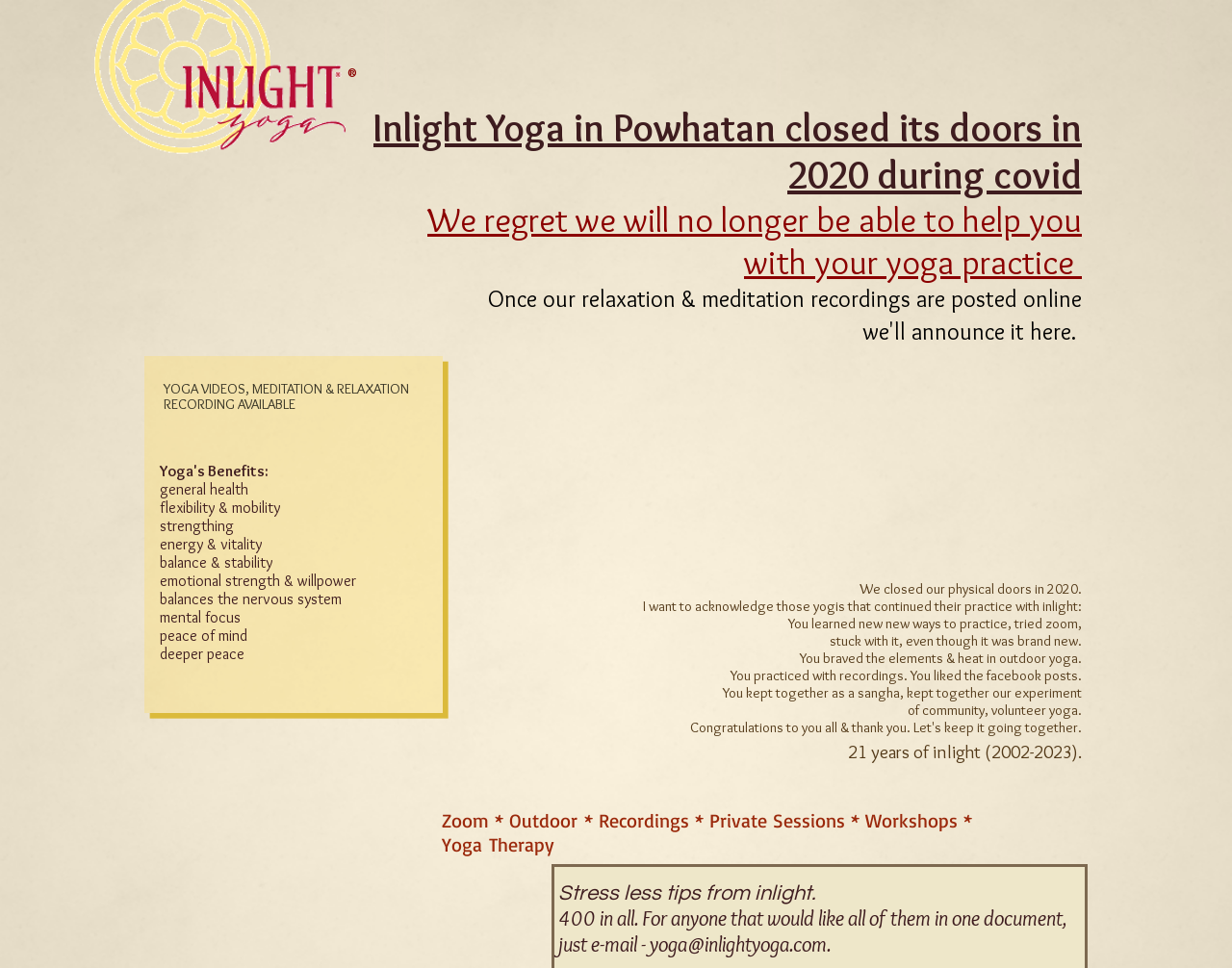How many stress less tips are available from inlight?
Please answer the question with as much detail as possible using the screenshot.

The text '400 in all. For anyone that would like all of them in one document...' indicates that there are 400 stress less tips available from inlight.